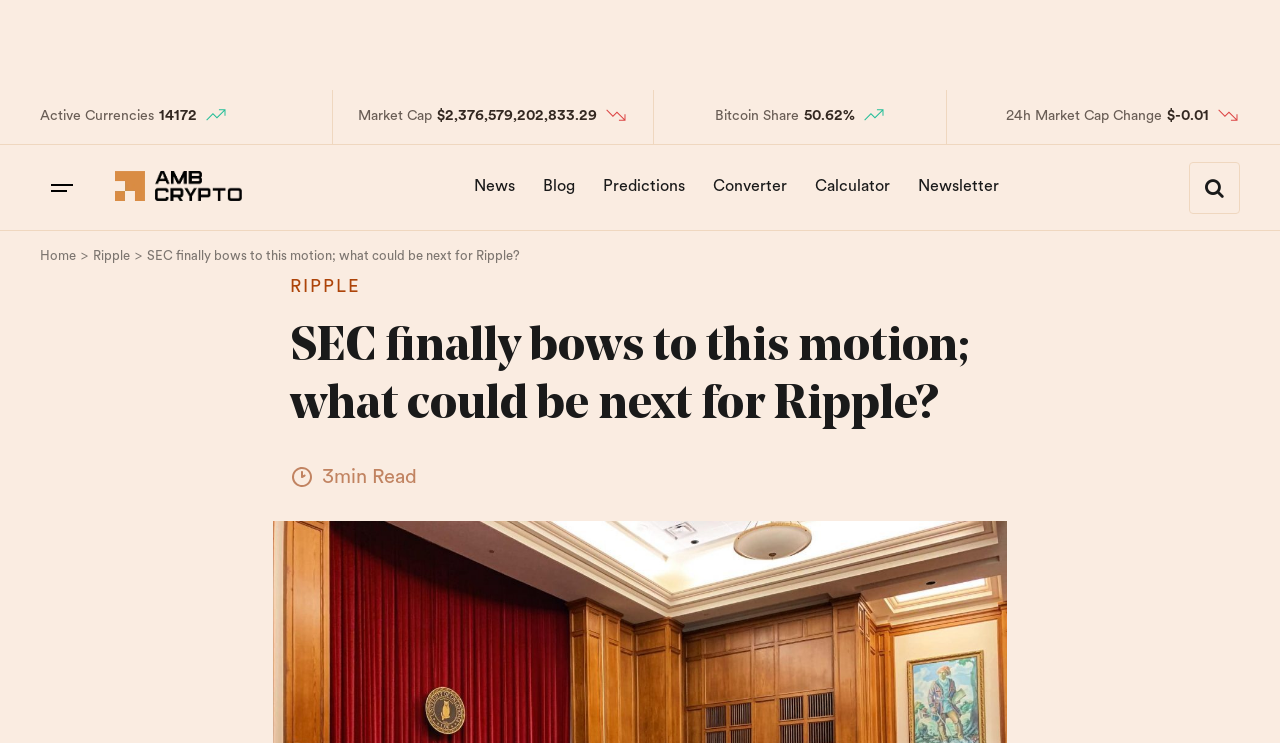Determine the bounding box coordinates of the clickable region to follow the instruction: "Go to the News page".

[0.361, 0.217, 0.412, 0.287]